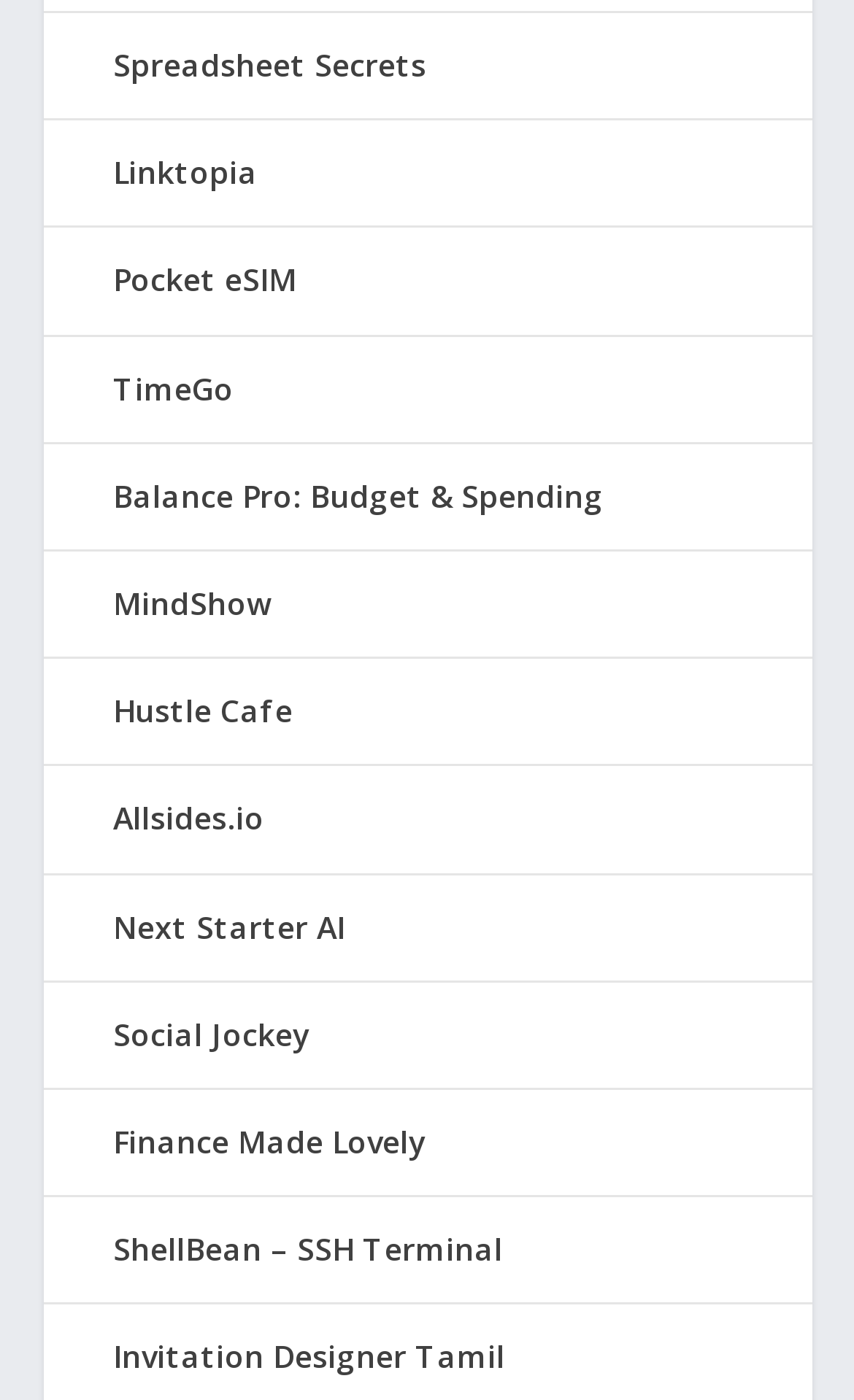What is the last link on the webpage?
Using the image, answer in one word or phrase.

Invitation Designer Tamil